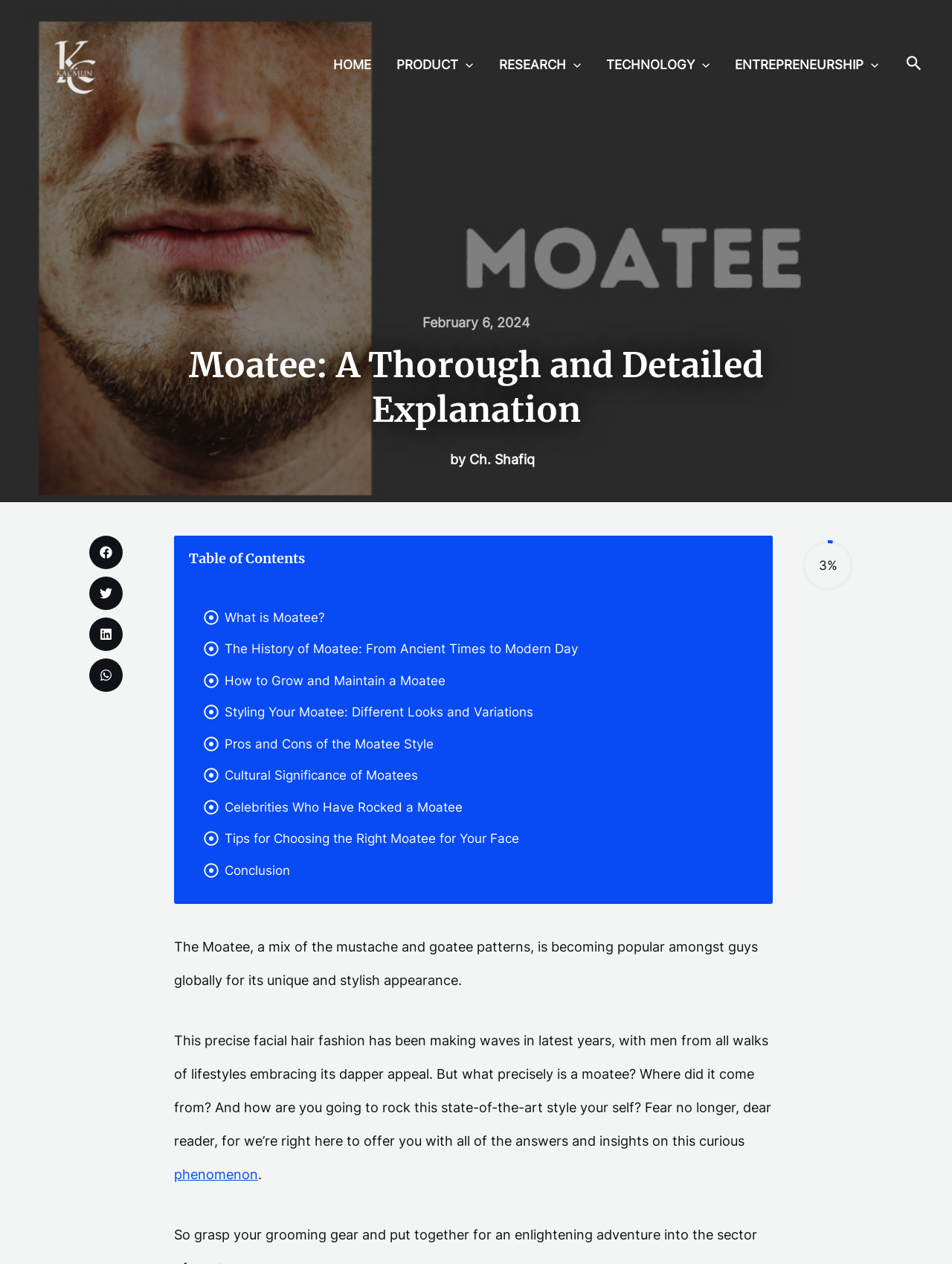From the webpage screenshot, predict the bounding box coordinates (top-left x, top-left y, bottom-right x, bottom-right y) for the UI element described here: aria-label="Share on whatsapp"

[0.094, 0.521, 0.129, 0.547]